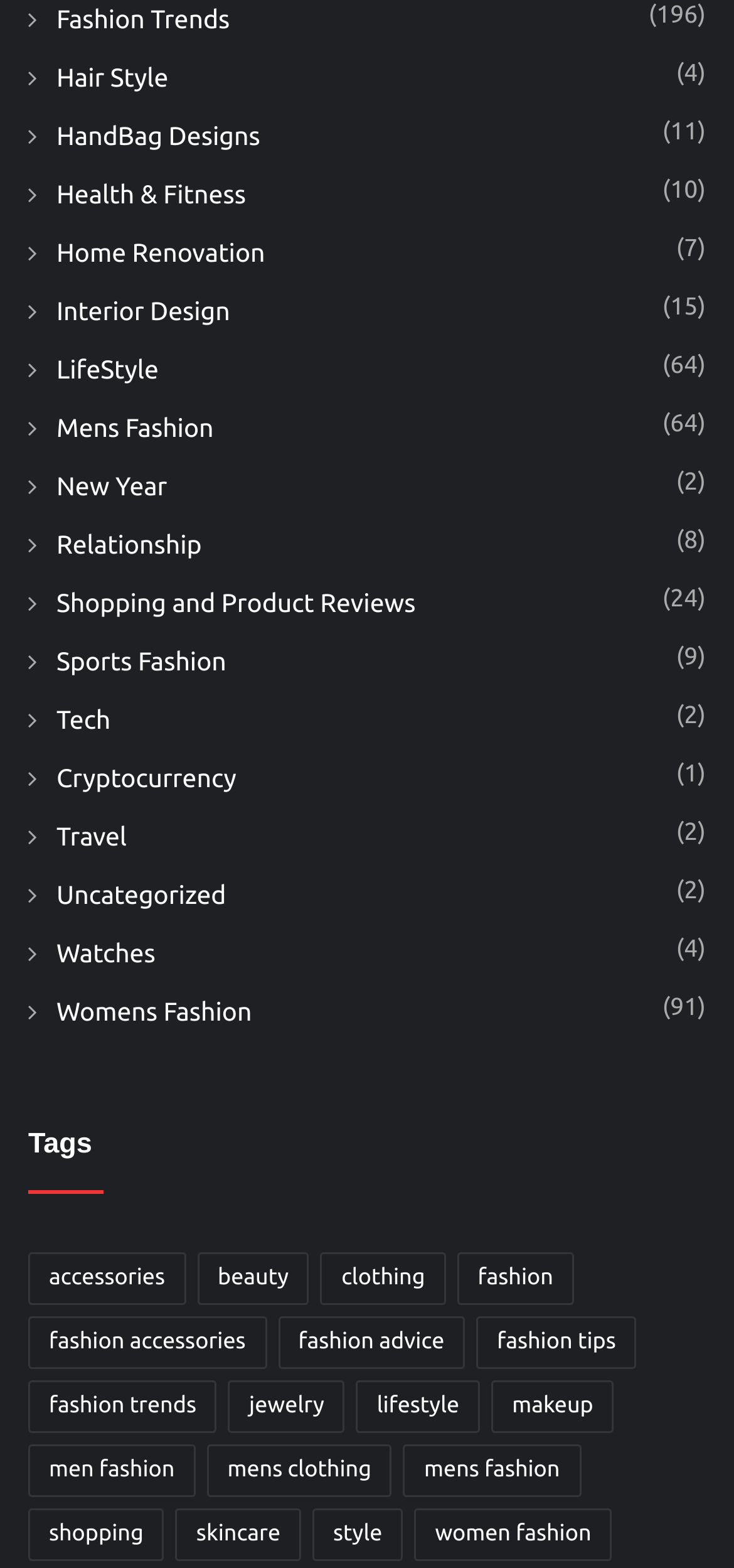Please find the bounding box coordinates of the element that needs to be clicked to perform the following instruction: "View LifeStyle". The bounding box coordinates should be four float numbers between 0 and 1, represented as [left, top, right, bottom].

[0.038, 0.22, 0.216, 0.248]